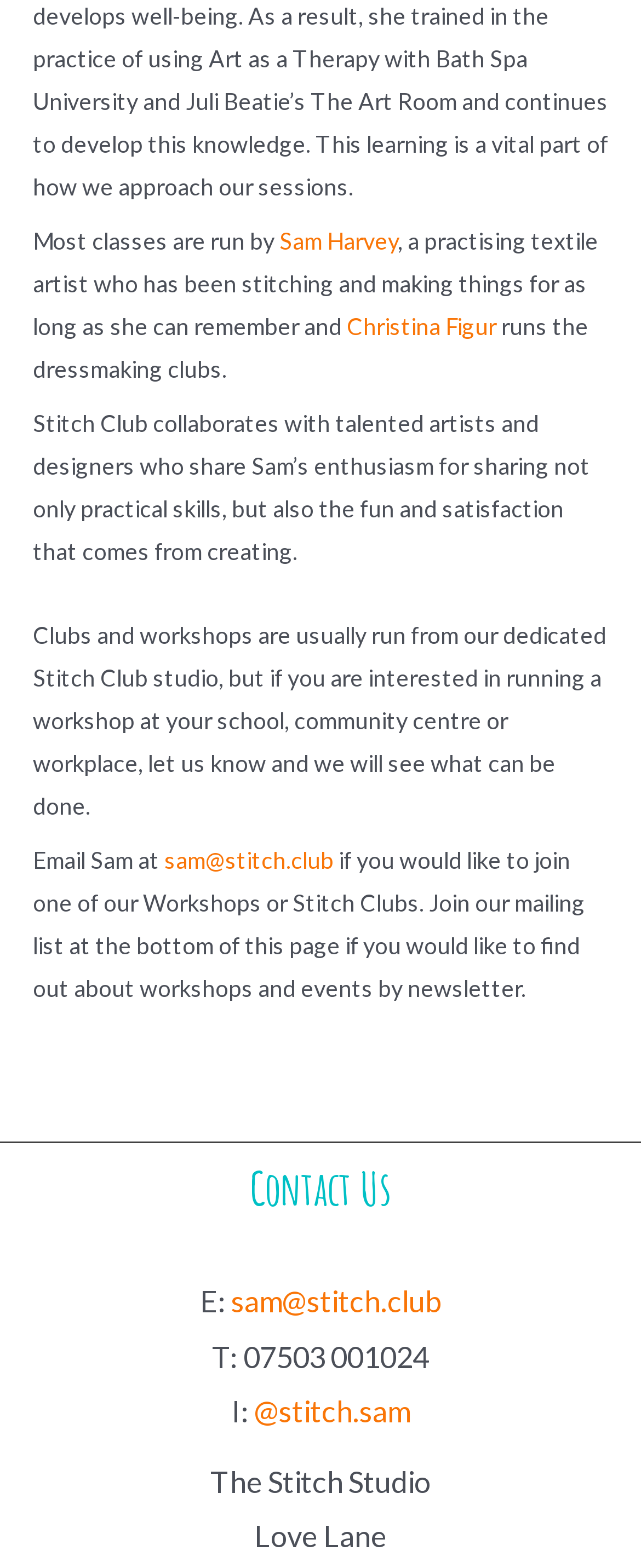What is the location of the Stitch Studio?
Could you give a comprehensive explanation in response to this question?

The text mentions the location of the Stitch Studio as 'The Stitch Studio, Love Lane' which provides the location of the studio.